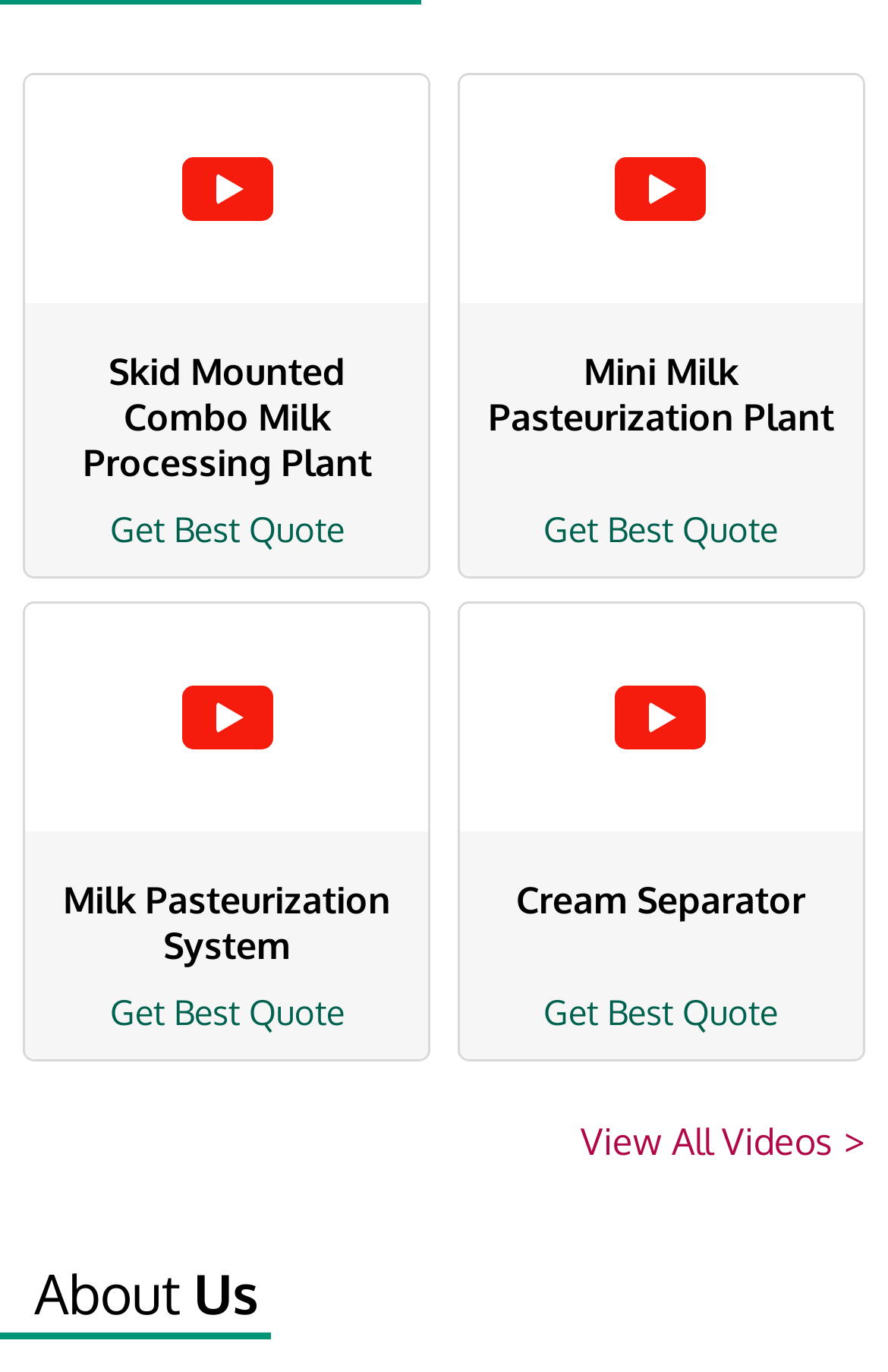Identify the bounding box coordinates of the clickable section necessary to follow the following instruction: "Learn about Milk Pasteurization System". The coordinates should be presented as four float numbers from 0 to 1, i.e., [left, top, right, bottom].

[0.028, 0.606, 0.483, 0.722]